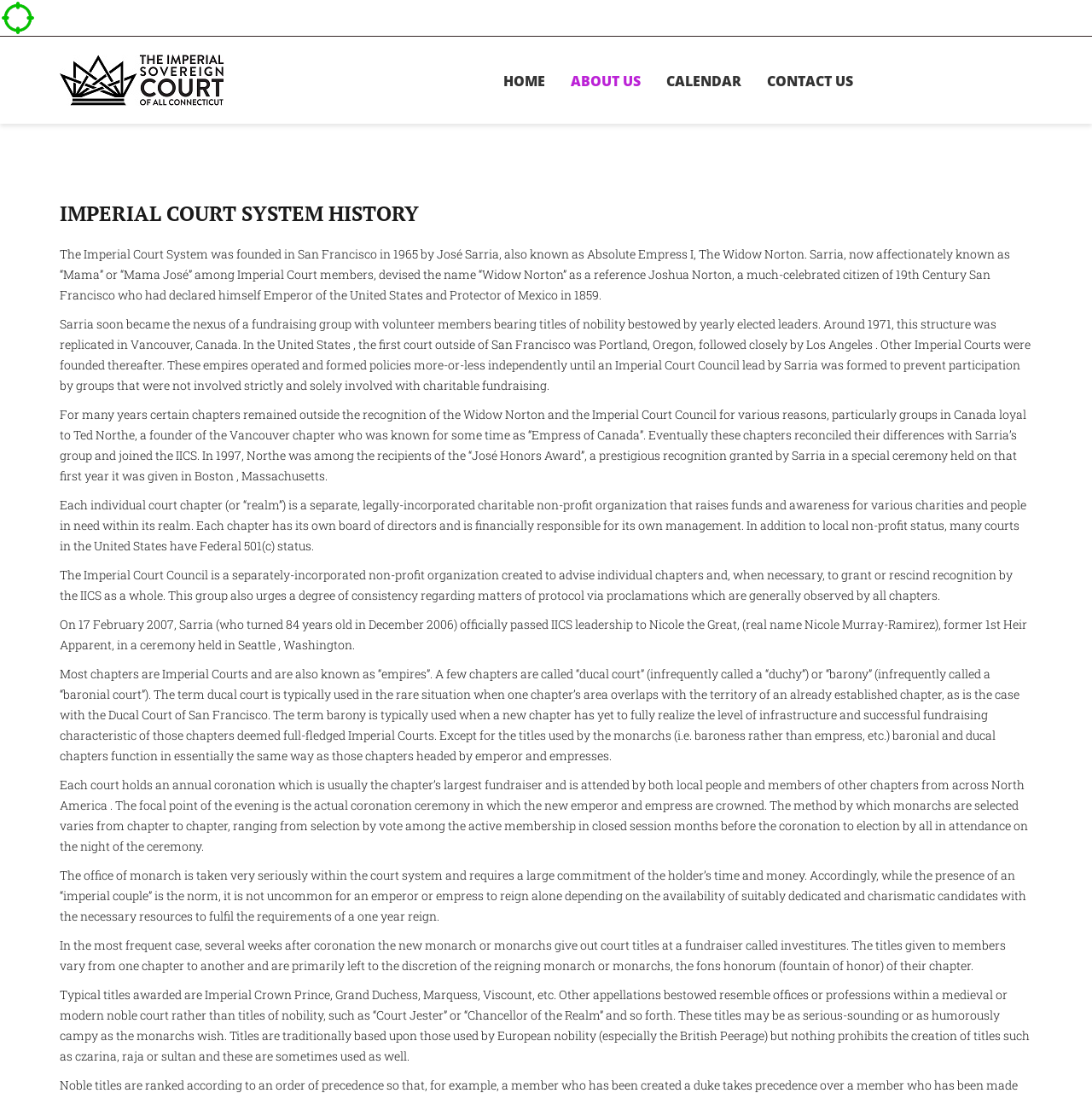What is the name of the award given by Sarria?
Your answer should be a single word or phrase derived from the screenshot.

José Honors Award